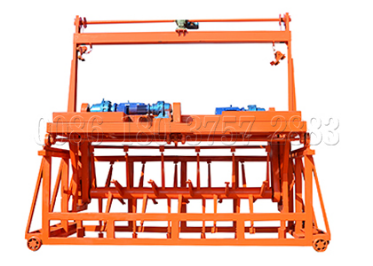Using details from the image, please answer the following question comprehensively:
What is the color of the Groove Type Compost Turner?

The caption explicitly states that the machine is 'prominently orange', which suggests that its dominant color is orange.